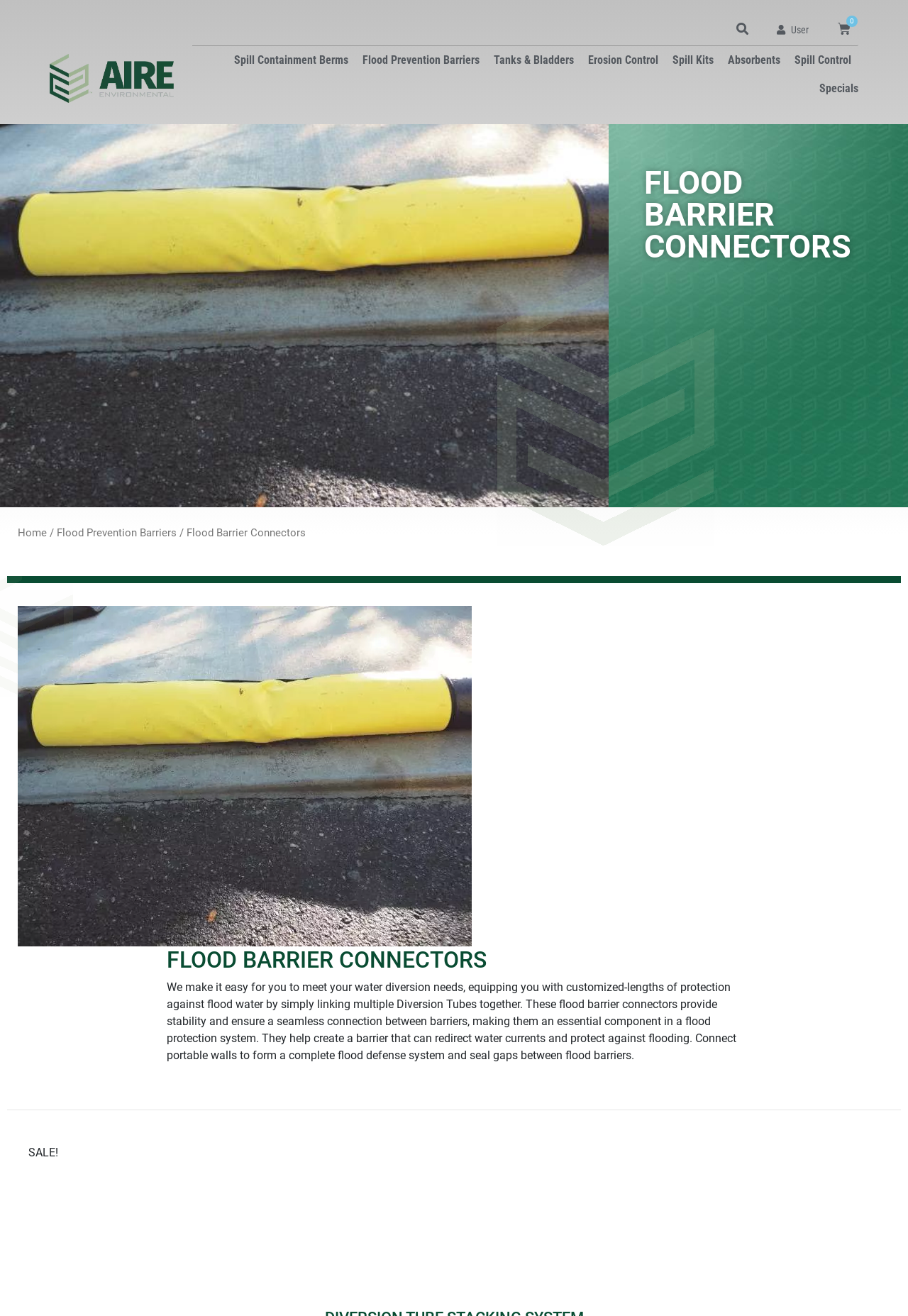What is the purpose of flood barrier connectors?
Refer to the image and provide a detailed answer to the question.

The purpose of flood barrier connectors can be found in the paragraph below the heading 'FLOOD BARRIER CONNECTORS'. It states that they help create a barrier that can redirect water currents and protect against flooding.